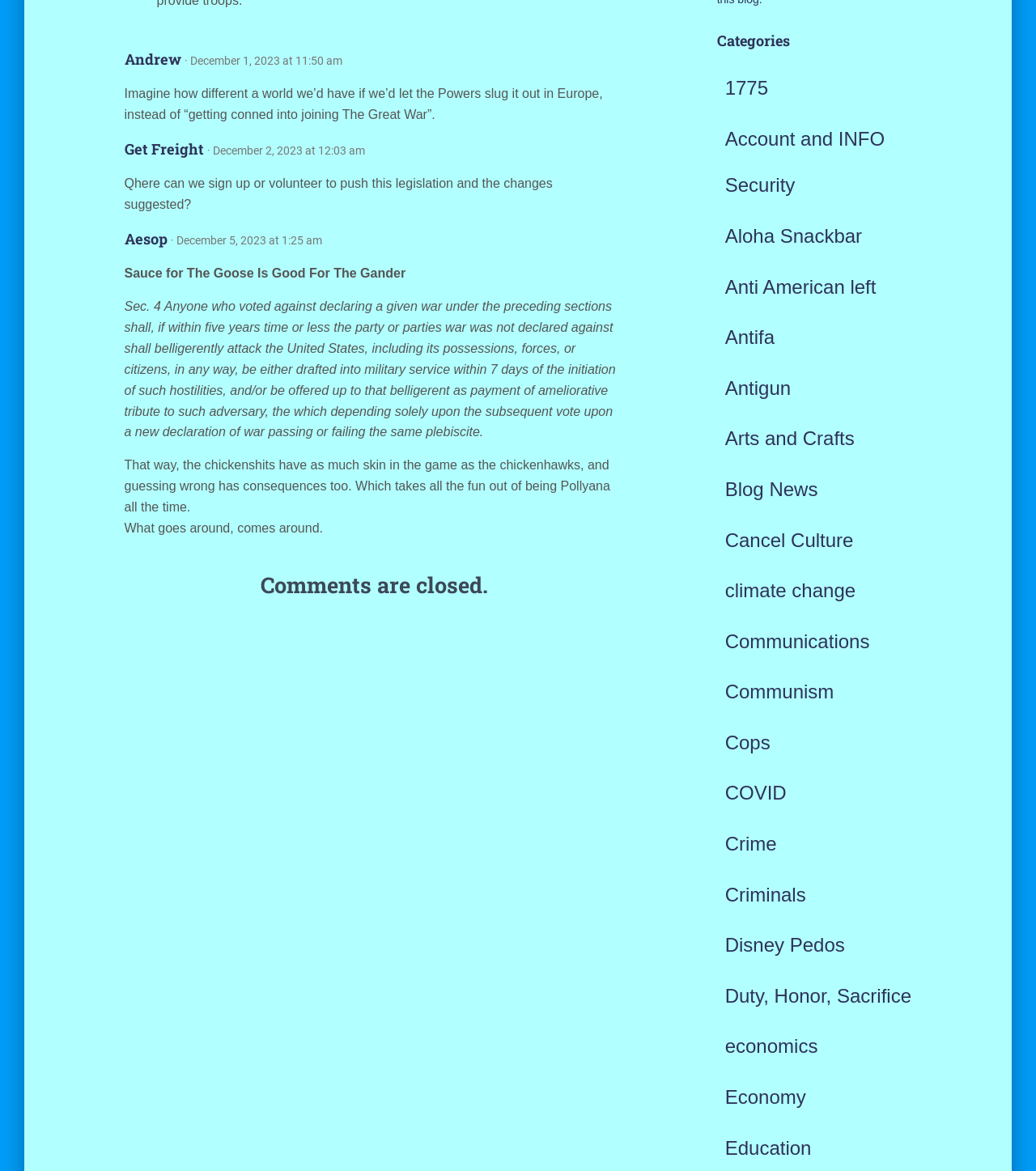What is the consequence for those who voted against declaring war?
Answer the question with as much detail as you can, using the image as a reference.

According to the text, if someone voted against declaring war and the opposing party attacks the United States, they will either be drafted into military service within 7 days or offered as tribute to the adversary.